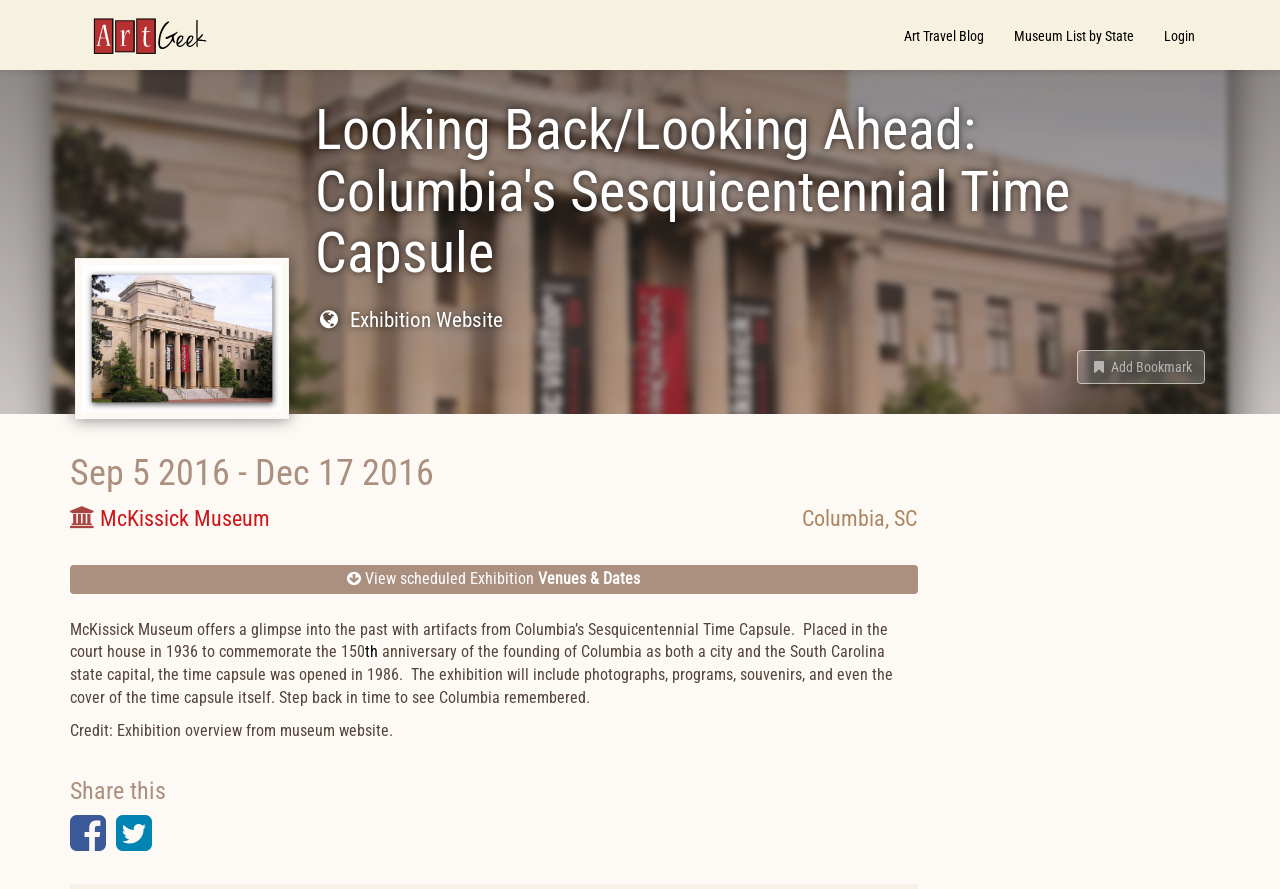Provide the bounding box coordinates of the section that needs to be clicked to accomplish the following instruction: "Share on Facebook."

[0.055, 0.905, 0.083, 0.972]